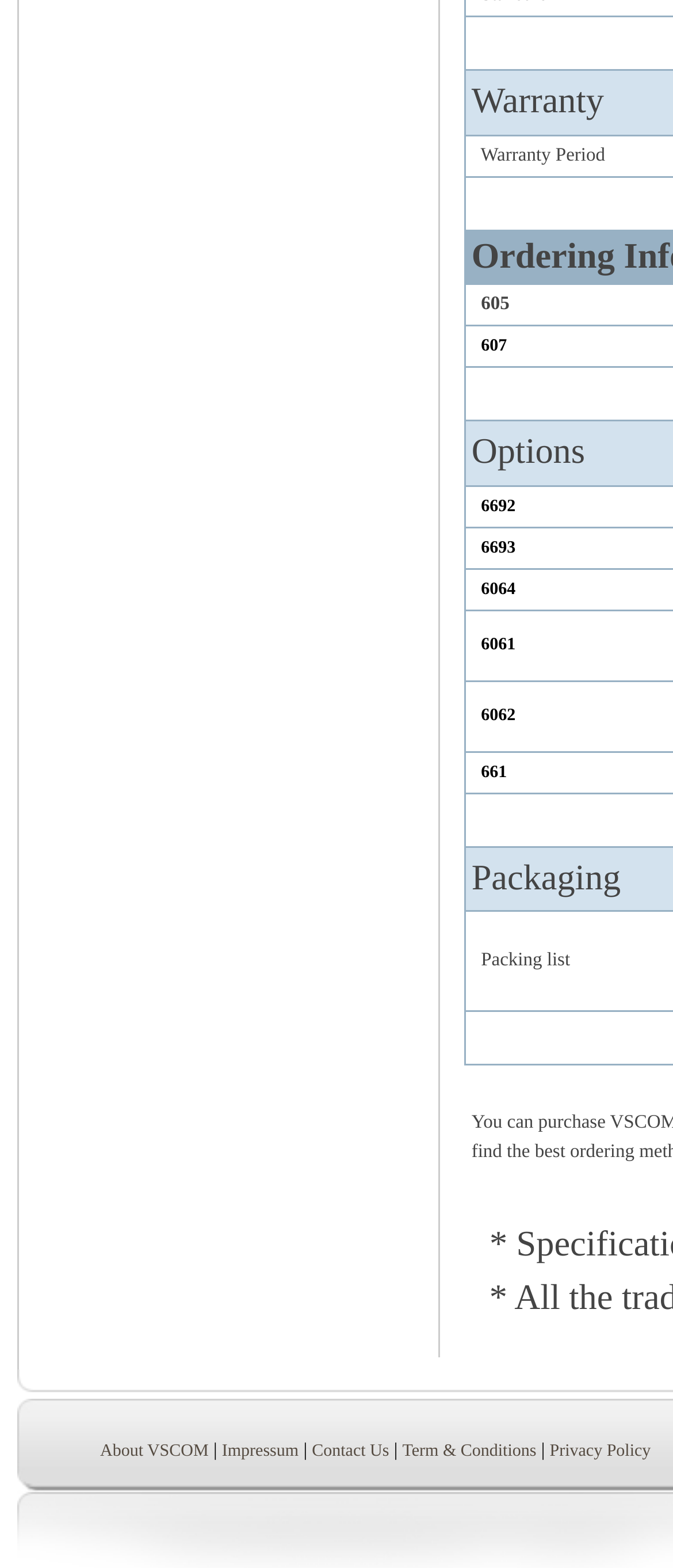Find the bounding box coordinates of the area that needs to be clicked in order to achieve the following instruction: "View Term & Conditions". The coordinates should be specified as four float numbers between 0 and 1, i.e., [left, top, right, bottom].

[0.598, 0.919, 0.797, 0.932]